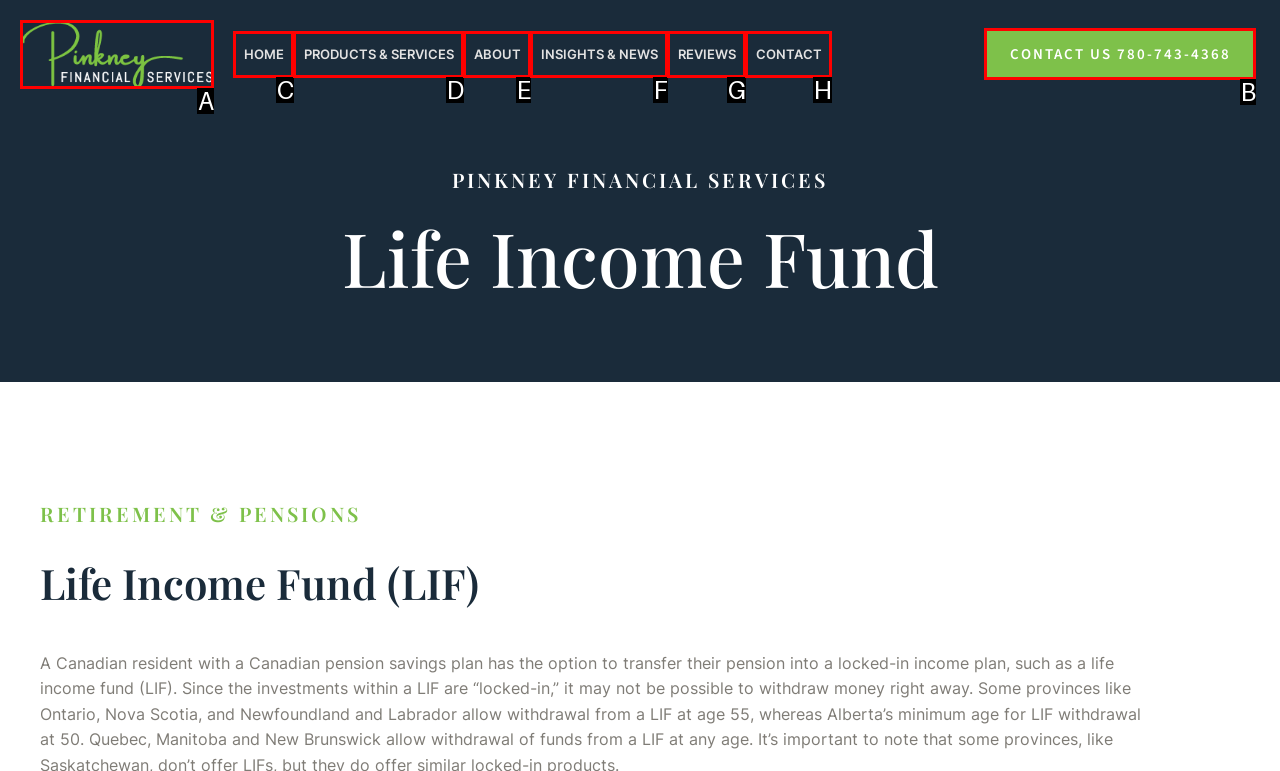What is the letter of the UI element you should click to contact us? Provide the letter directly.

B